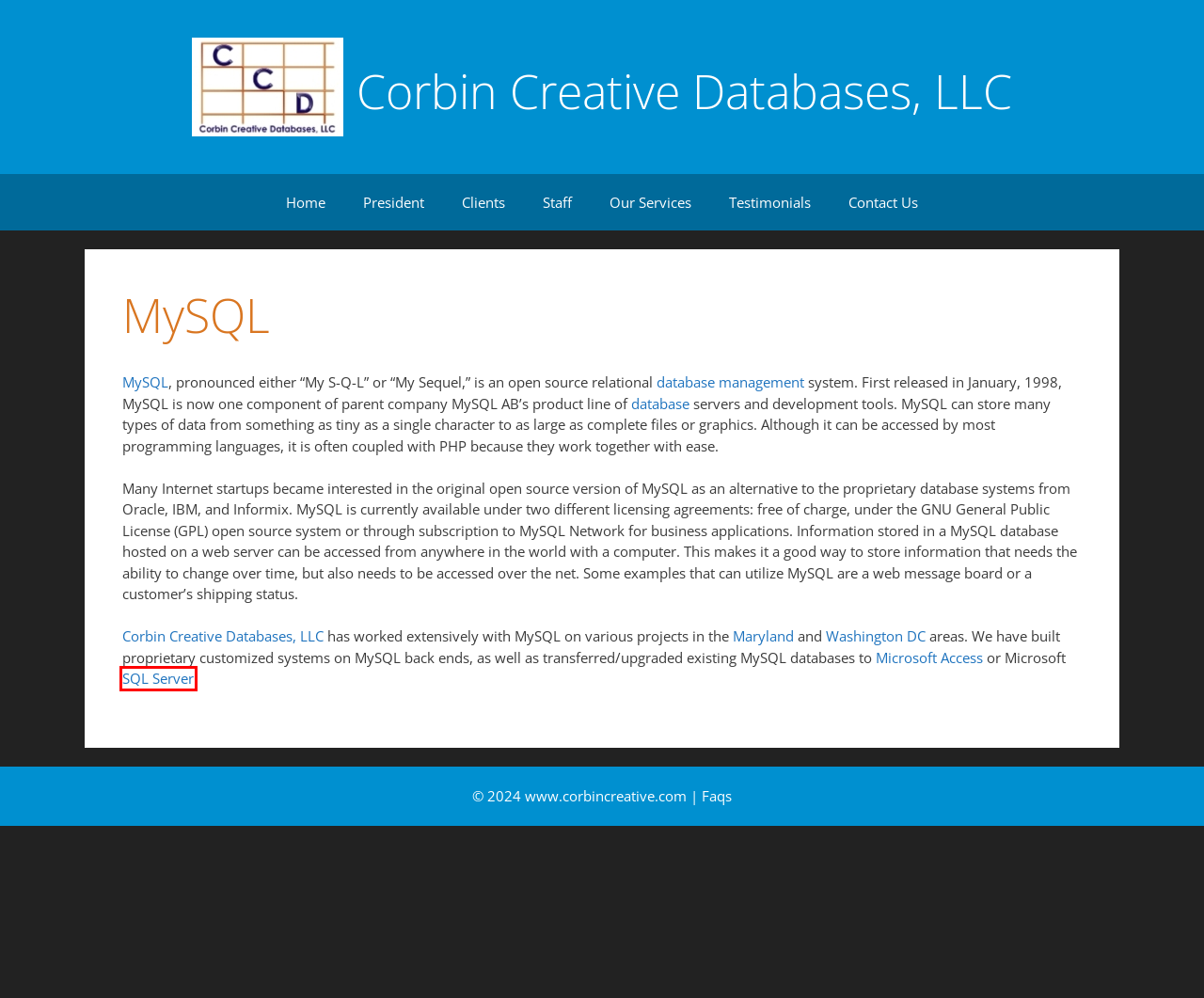You have a screenshot showing a webpage with a red bounding box around a UI element. Choose the webpage description that best matches the new page after clicking the highlighted element. Here are the options:
A. SQL Server – Corbin Creative Databases, LLC
B. Client Testimonials – Corbin Creative Databases, LLC
C. wpQandA – Corbin Creative Databases, LLC
D. Microsoft Access – Corbin Creative Databases, LLC
E. Staff Members of CCD, LLC – Corbin Creative Databases, LLC
F. Our Services – Corbin Creative Databases, LLC
G. Contact Us – Corbin Creative Databases, LLC
H. Maryland – Corbin Creative Databases, LLC

A